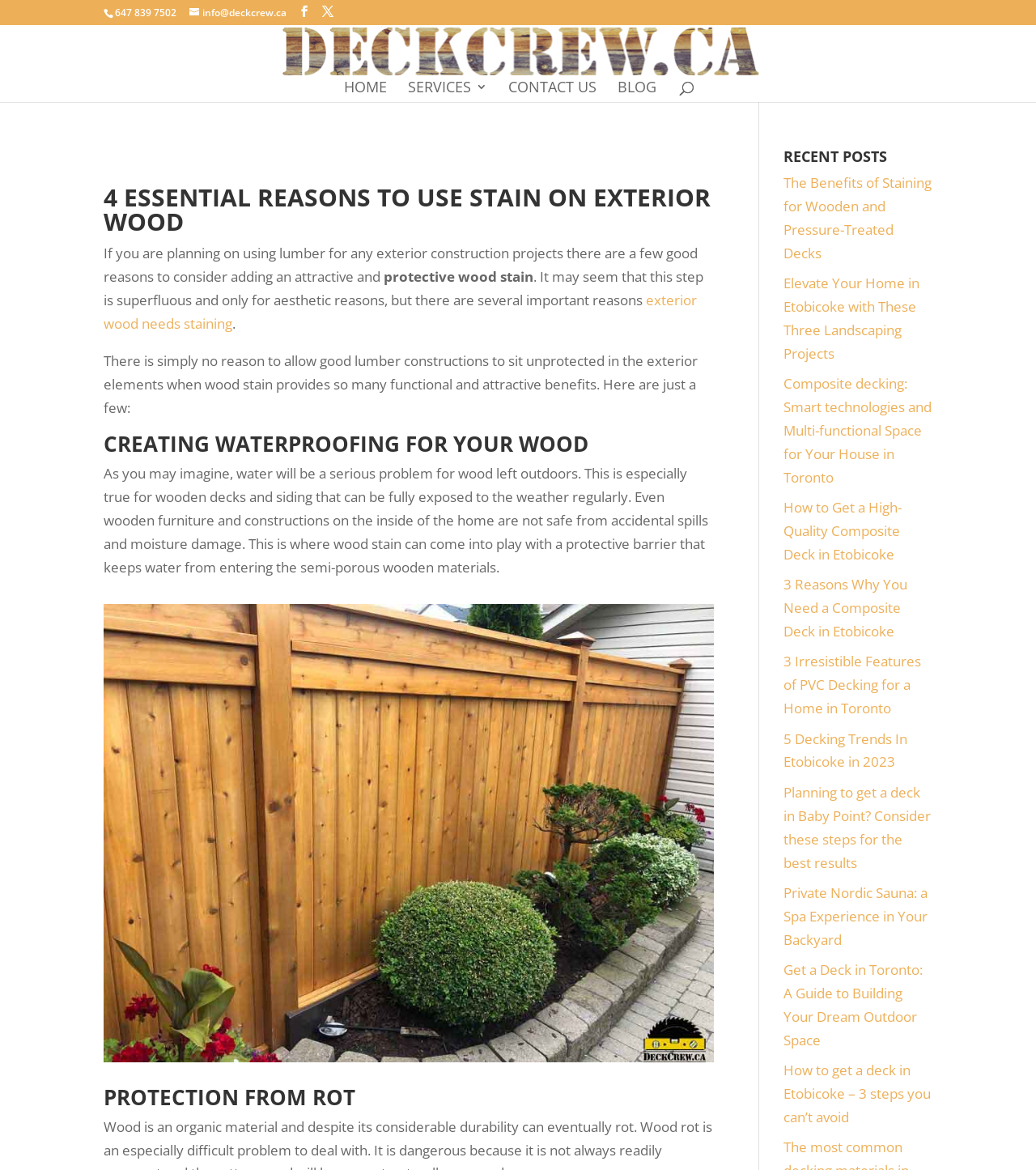Please specify the bounding box coordinates of the region to click in order to perform the following instruction: "Call the phone number".

[0.111, 0.005, 0.17, 0.017]